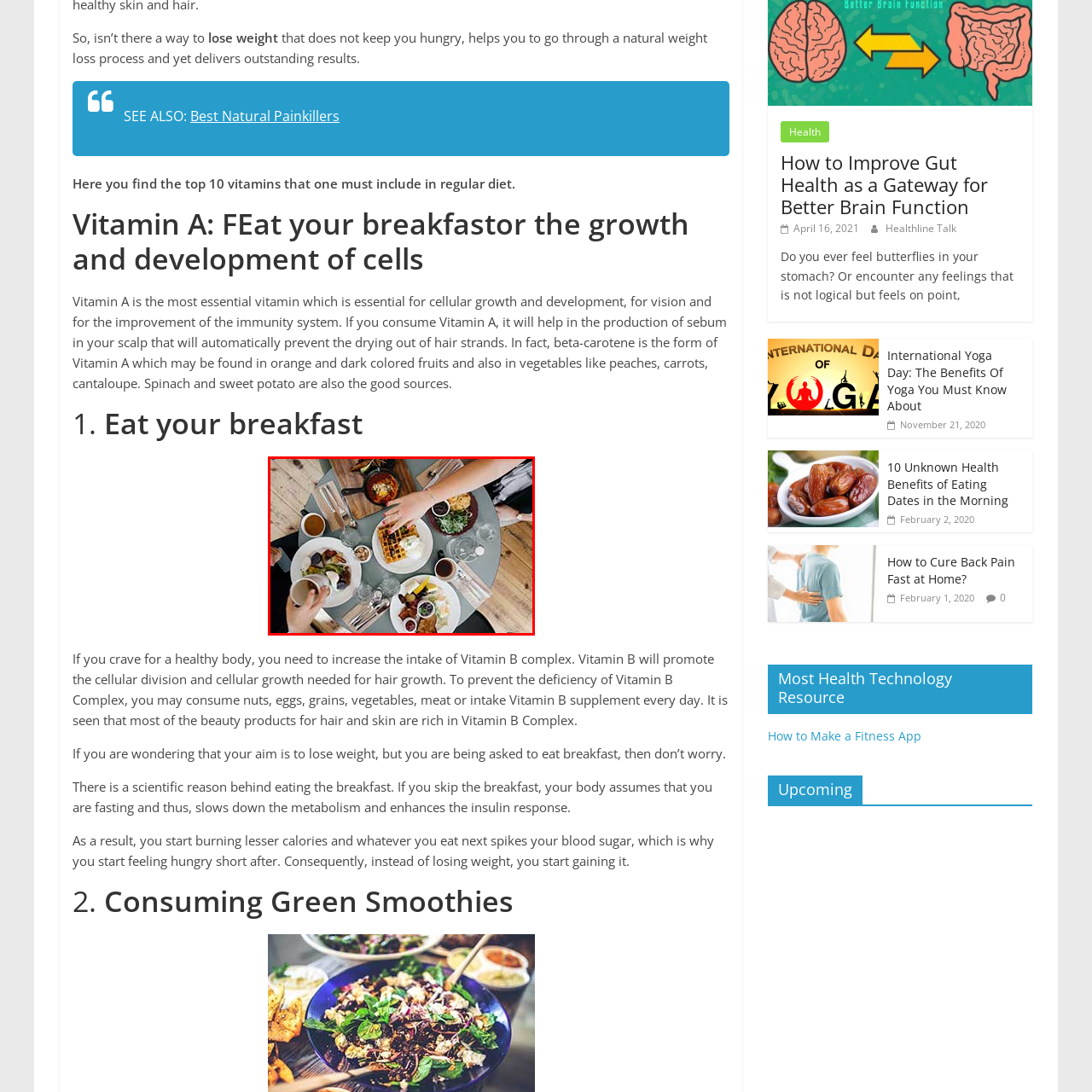Observe the image within the red-bordered area and respond to the following question in detail, making use of the visual information: What is the atmosphere of the dining experience?

The caption describes the scene as having an inviting atmosphere, and the fact that hands are reaching in suggests a sense of community and enjoyment among those gathered, implying a warm and welcoming ambiance.